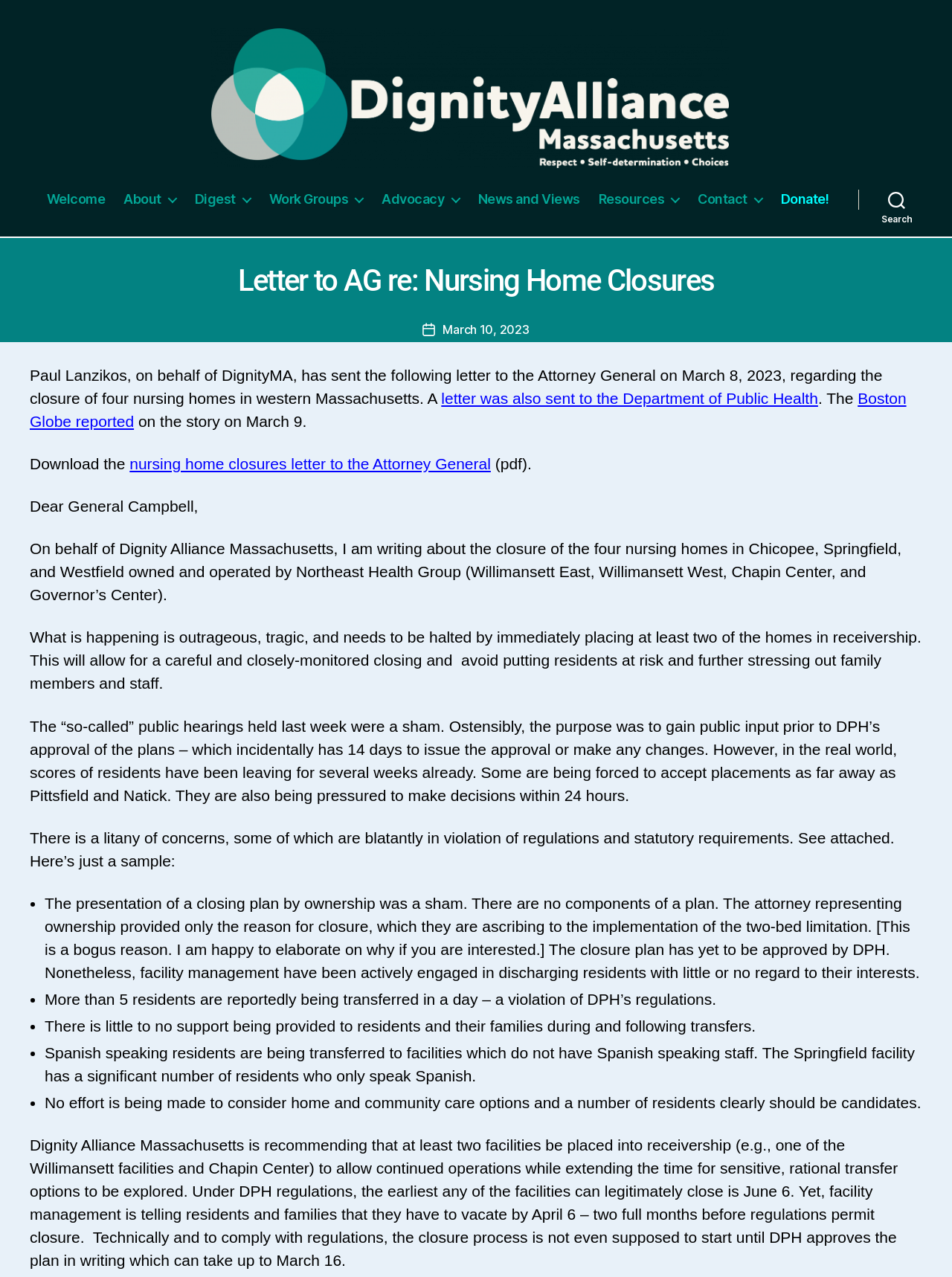Locate the bounding box coordinates of the UI element described by: "Work Groups". The bounding box coordinates should consist of four float numbers between 0 and 1, i.e., [left, top, right, bottom].

[0.283, 0.15, 0.382, 0.162]